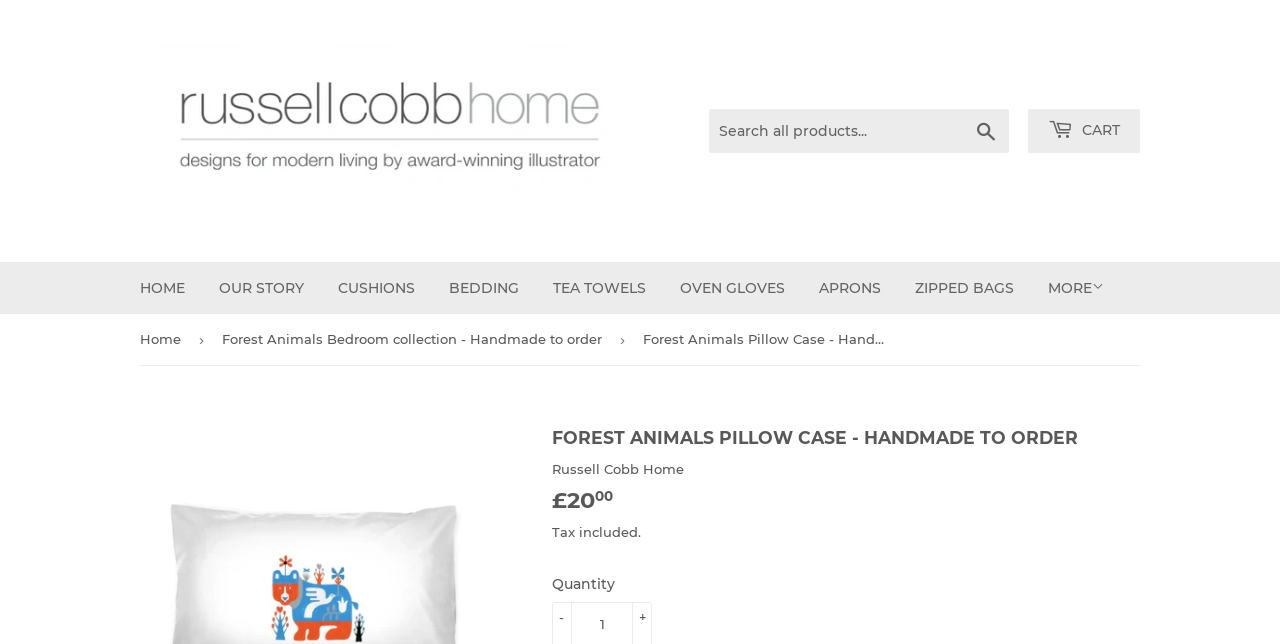Respond with a single word or phrase for the following question: 
What type of product is being sold?

Pillow case